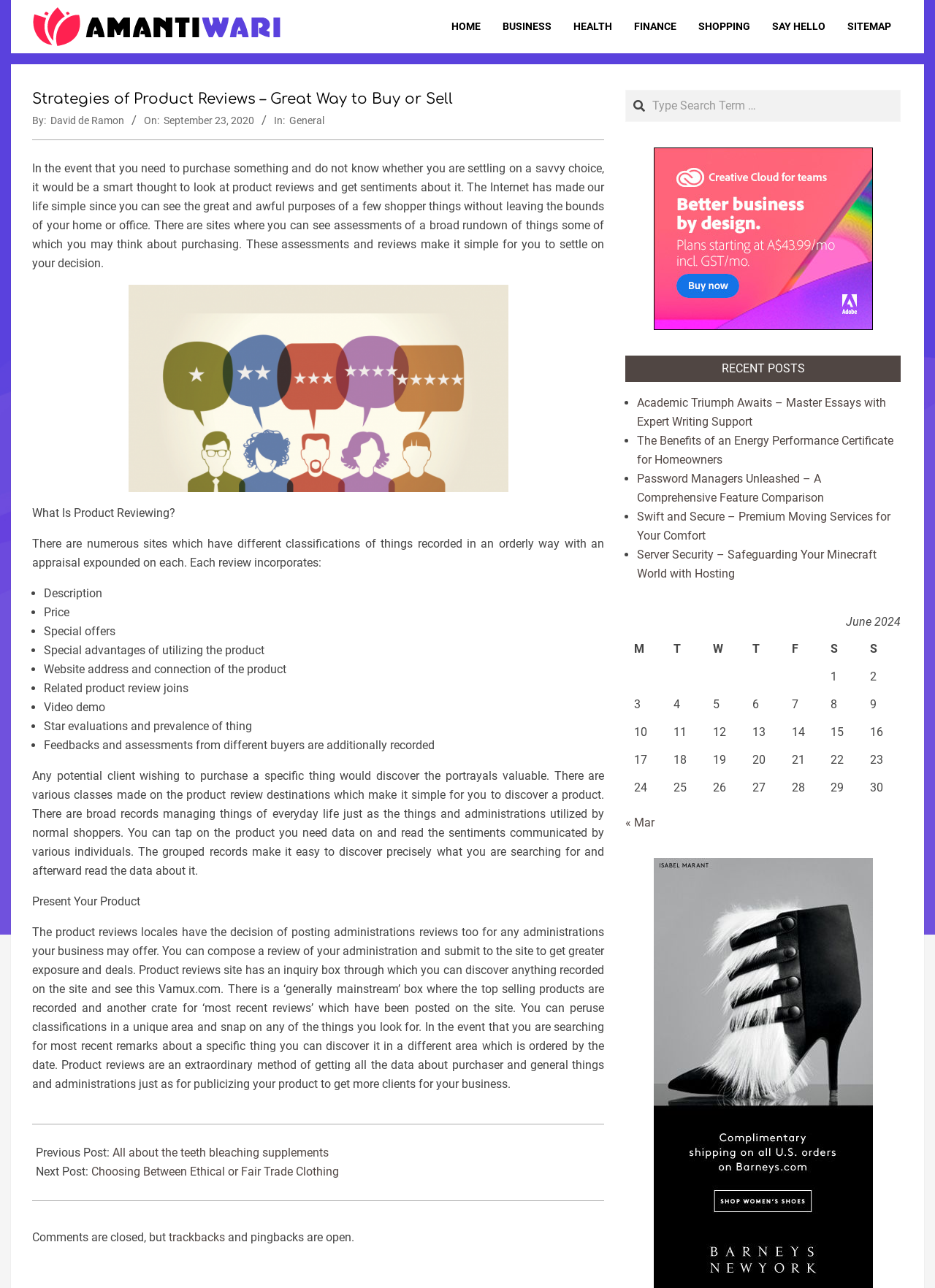Identify the bounding box coordinates of the part that should be clicked to carry out this instruction: "Click on the 'HOME' link".

[0.471, 0.009, 0.526, 0.033]